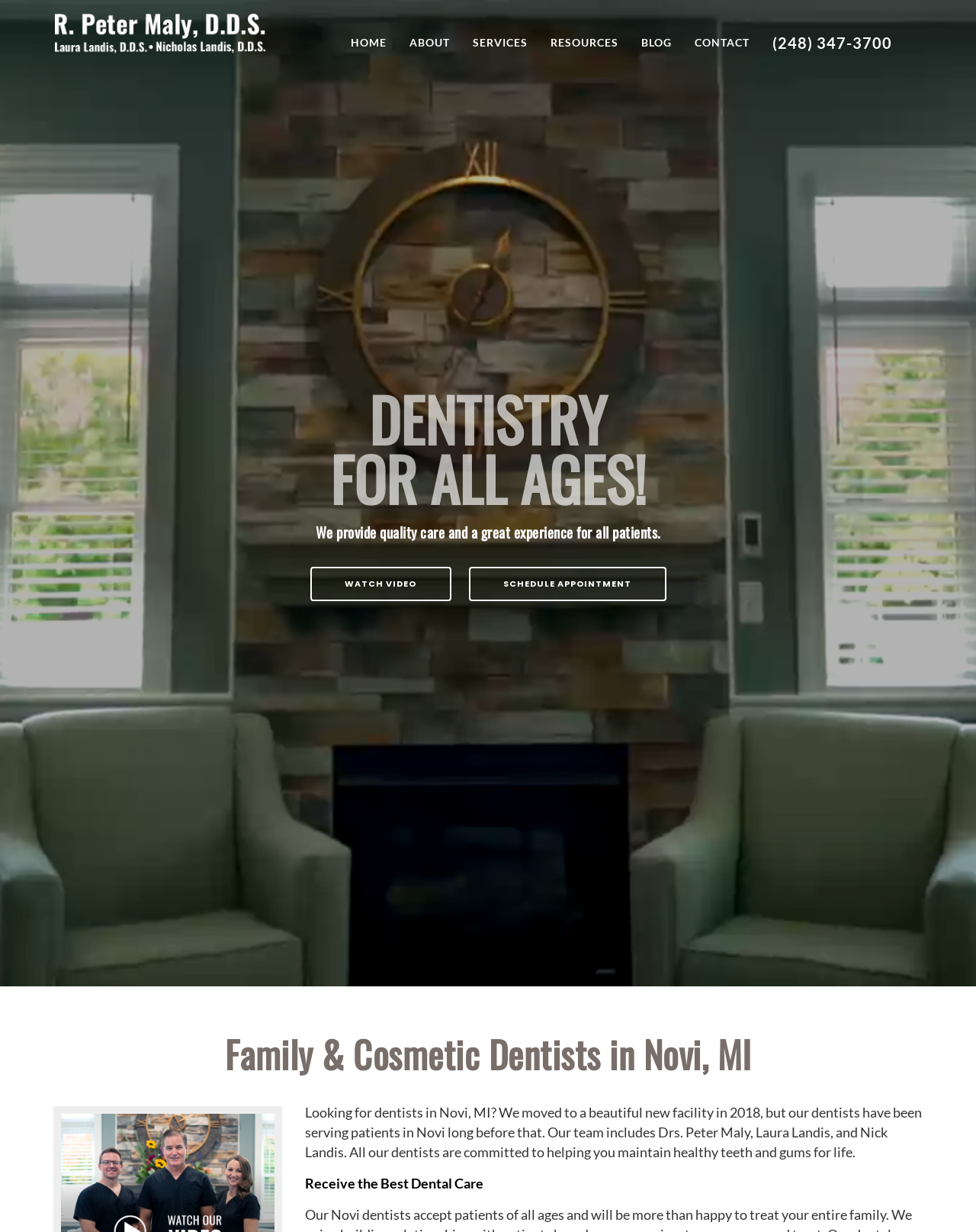Summarize the webpage with a detailed and informative caption.

This webpage is the official website of R. Peter Maly, DDS, a dental office in Novi, Michigan. At the top of the page, there is a navigation menu with links to different sections of the website, including "HOME", "ABOUT", "SERVICES", "RESOURCES", "BLOG", and "CONTACT". Next to the navigation menu, there is a phone number and a call-to-action button to schedule an appointment.

Below the navigation menu, there is a large heading that reads "DENTISTRY FOR ALL AGES!" followed by a subheading that describes the dental office's mission to provide quality care and a great experience for all patients. There are two buttons, "WATCH VIDEO" and "SCHEDULE APPOINTMENT", that allow visitors to learn more about the office and schedule an appointment.

On the left side of the page, there is a large image that takes up most of the screen. Below the image, there is a section that introduces the dental office and its team of dentists, including Drs. Peter Maly, Laura Landis, and Nick Landis.

The main content of the page is divided into four sections: "About Our Practice", "Our Services", "Resources", and "Get In Touch!". The "About Our Practice" section describes the dental office's waiting room and invites visitors to learn more about the office. The "Our Services" section lists different types of dental services offered by the office, including family dentistry, cosmetic dentistry, teeth whitening, and veneers. The "Resources" section provides links to new patient information, dental blog, educational videos, and technology used by the office. The "Get In Touch!" section displays the office's address, phone number, and email address.

At the bottom of the page, there is a footer section that contains copyright information, social media links, and a link to the dental office's digital marketing provider.